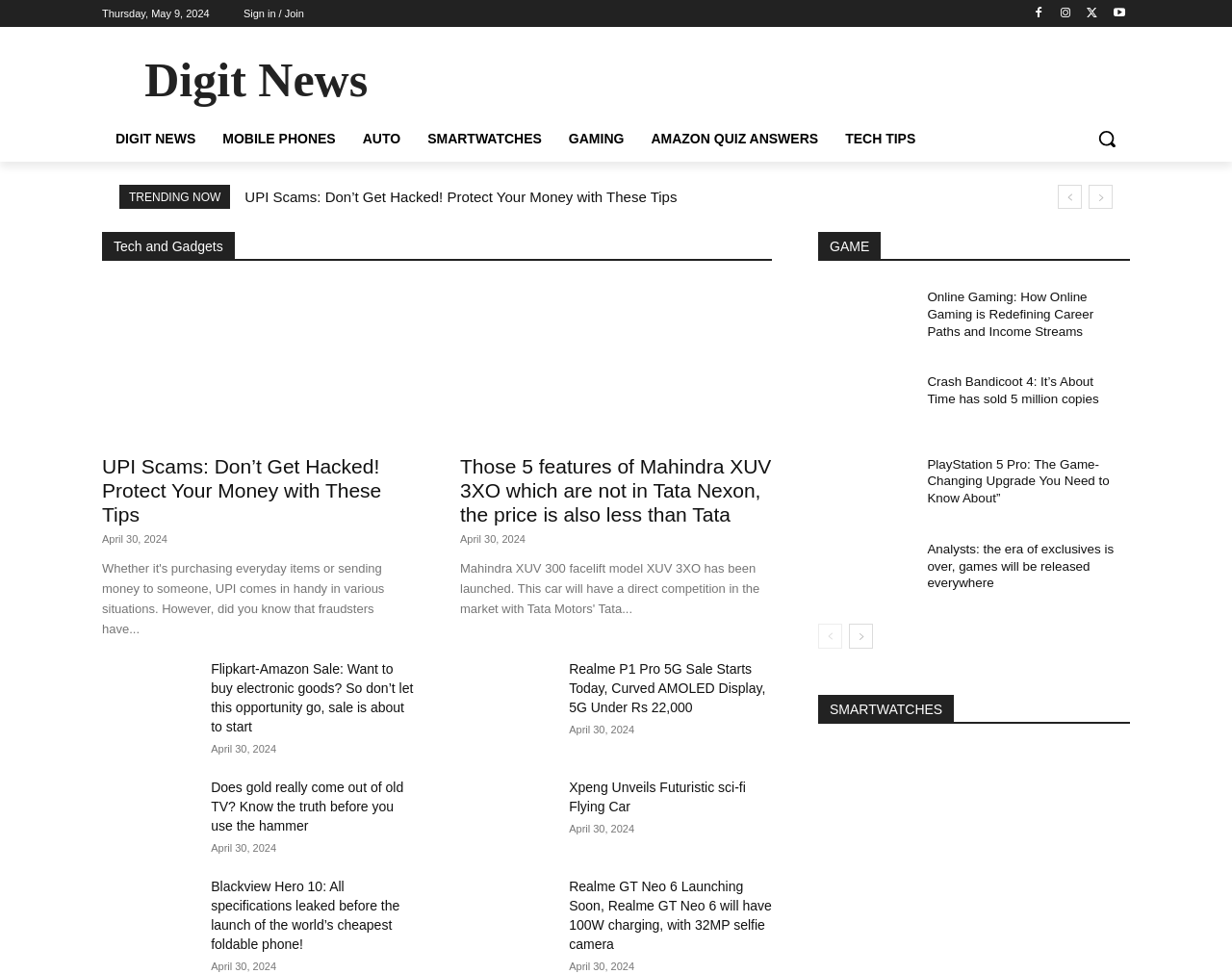Pinpoint the bounding box coordinates of the clickable area needed to execute the instruction: "Read UPI Scams article". The coordinates should be specified as four float numbers between 0 and 1, i.e., [left, top, right, bottom].

[0.199, 0.194, 0.55, 0.21]